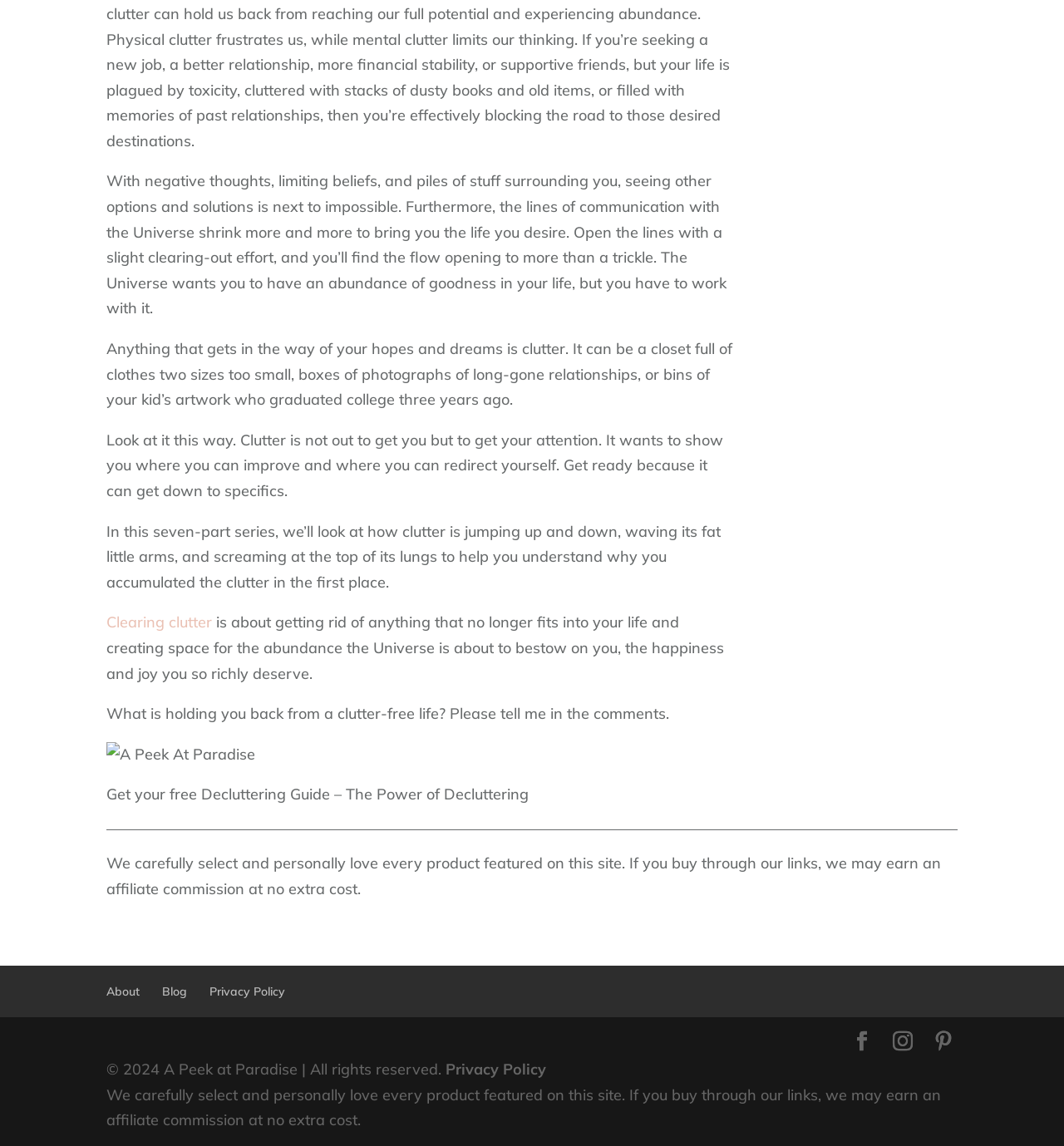How many social media links are present on this webpage?
Based on the image content, provide your answer in one word or a short phrase.

3